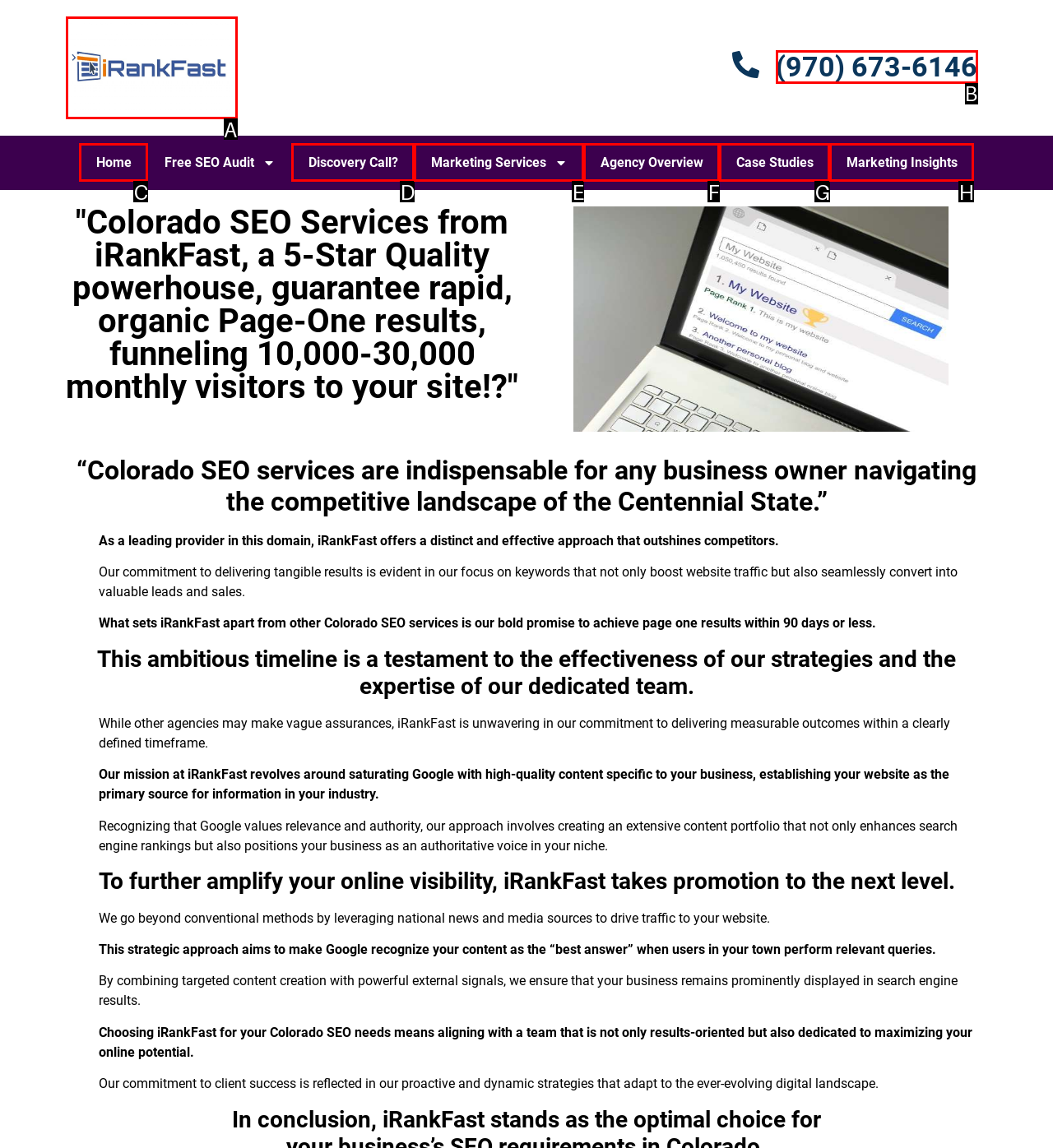Based on the given description: Home, determine which HTML element is the best match. Respond with the letter of the chosen option.

C